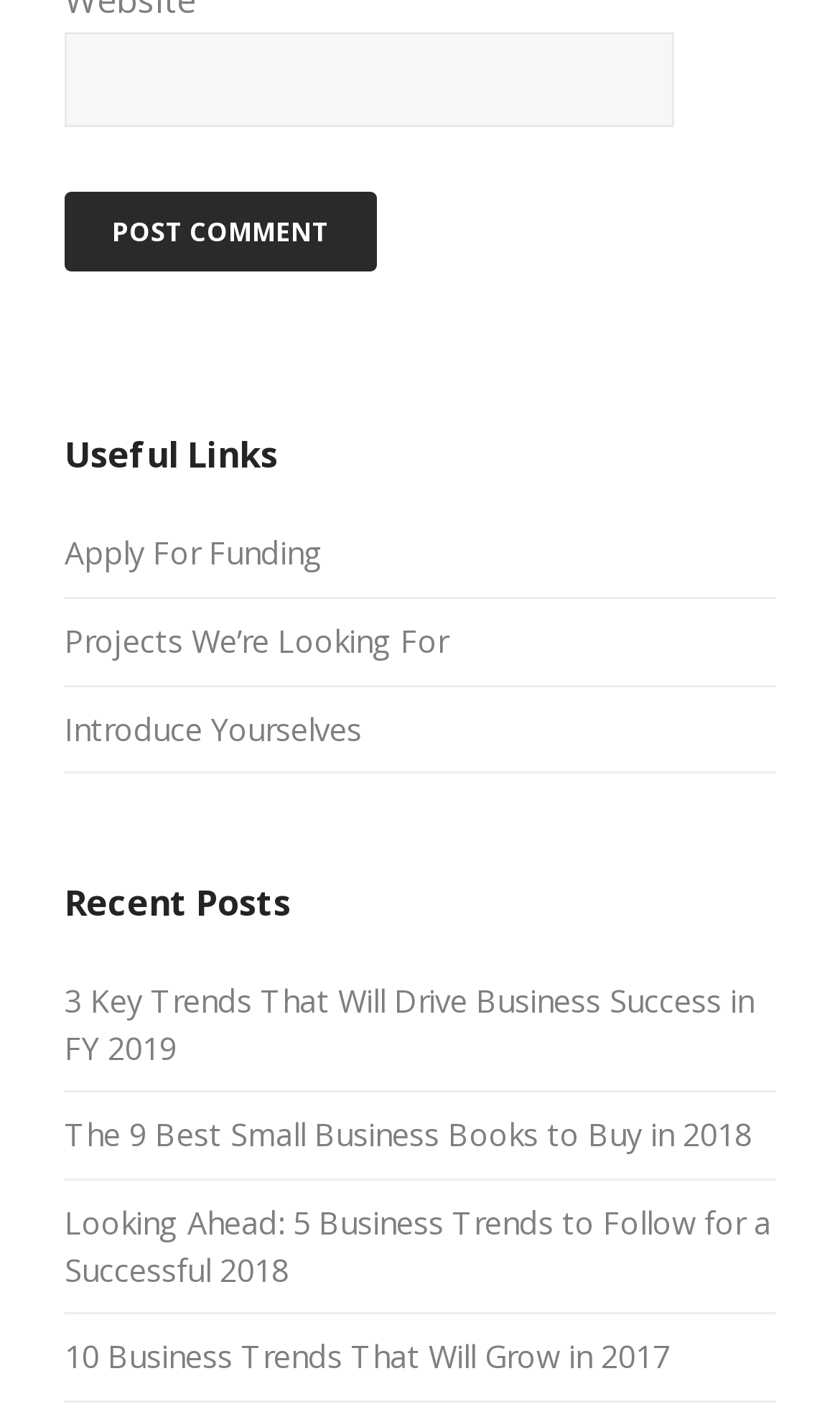With reference to the screenshot, provide a detailed response to the question below:
What is the purpose of the 'Post Comment' button?

I looked at the button with the text 'POST COMMENT' and inferred that its purpose is to allow users to post a comment, likely in response to a post or article on the website.